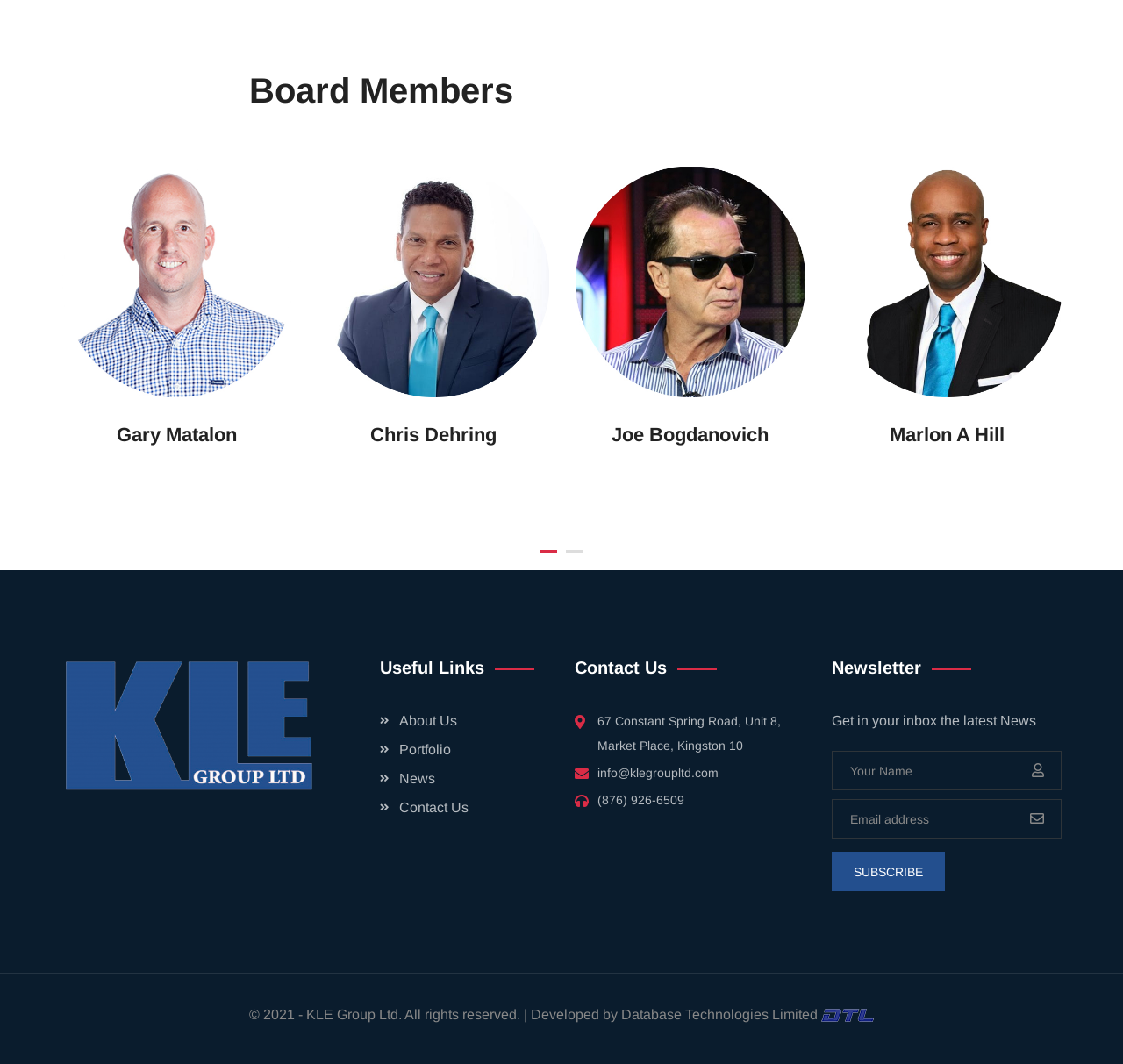Determine the bounding box coordinates of the target area to click to execute the following instruction: "Read about Ben Epps, Jr.'s achievements."

None